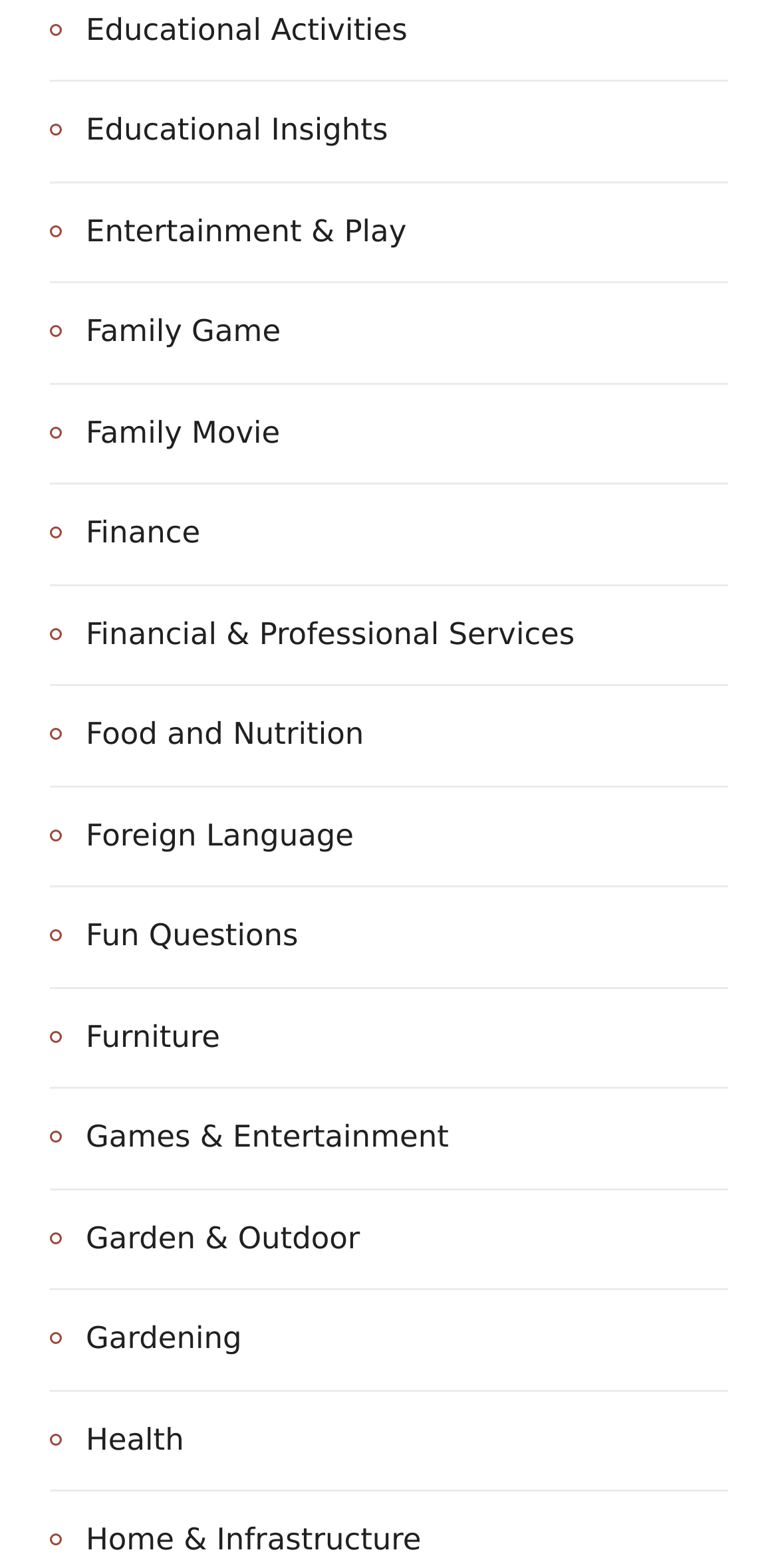Identify the bounding box coordinates of the element that should be clicked to fulfill this task: "Learn about Family Games". The coordinates should be provided as four float numbers between 0 and 1, i.e., [left, top, right, bottom].

[0.064, 0.196, 0.361, 0.228]